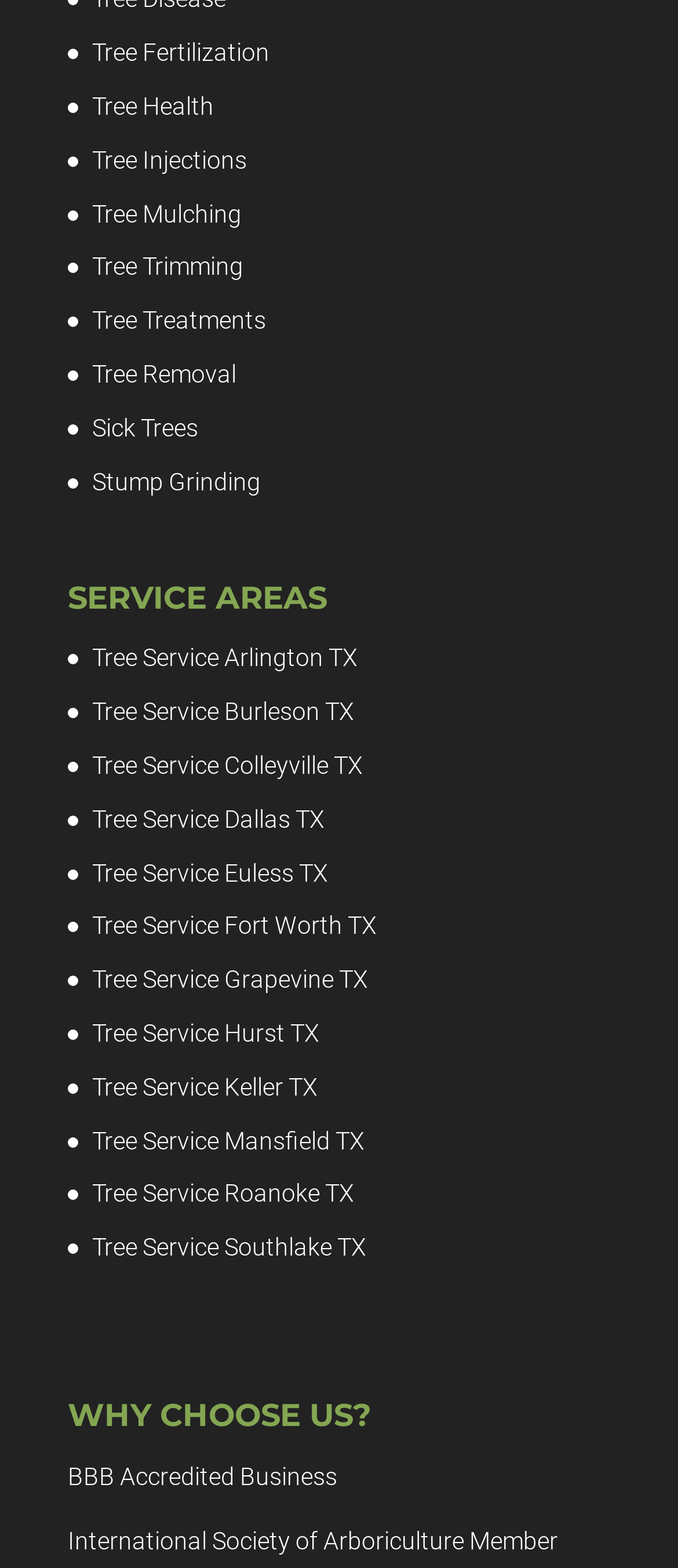Determine the bounding box coordinates of the element that should be clicked to execute the following command: "Explore Tree Trimming".

[0.136, 0.161, 0.359, 0.179]